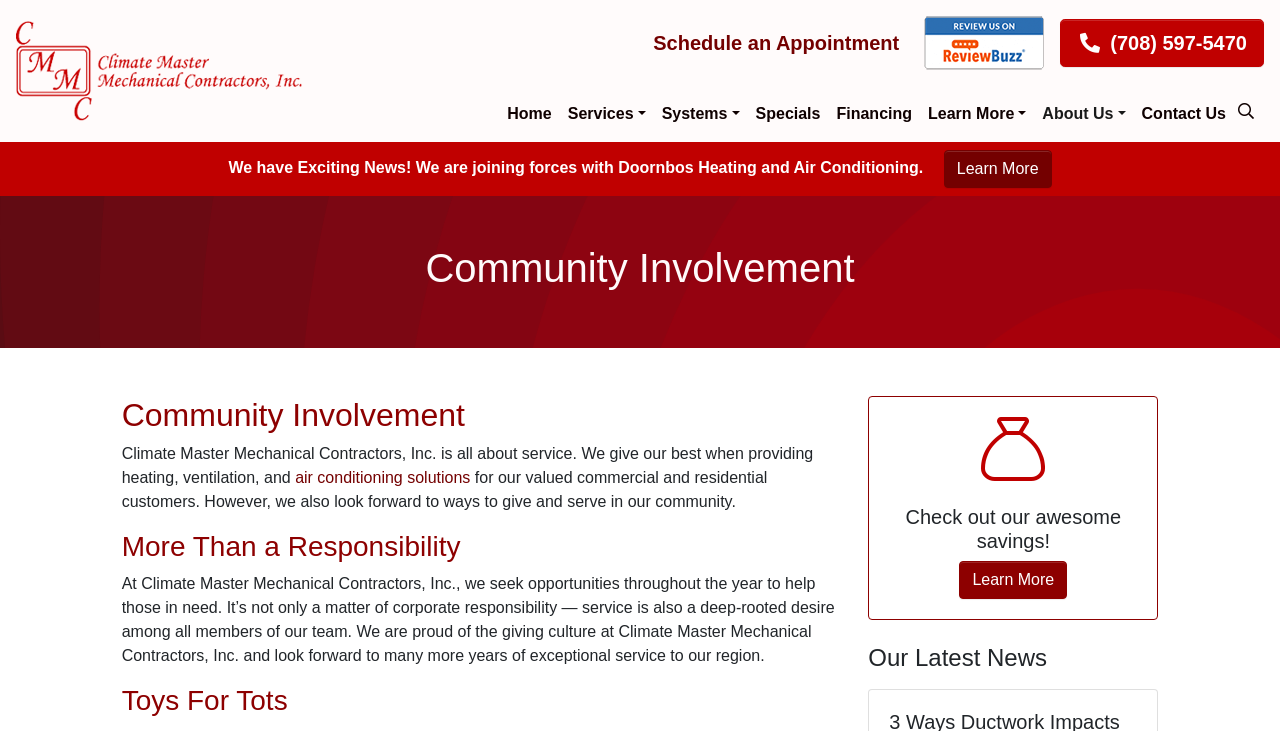Please identify the bounding box coordinates of the area that needs to be clicked to fulfill the following instruction: "Read the latest news."

[0.678, 0.881, 0.905, 0.92]